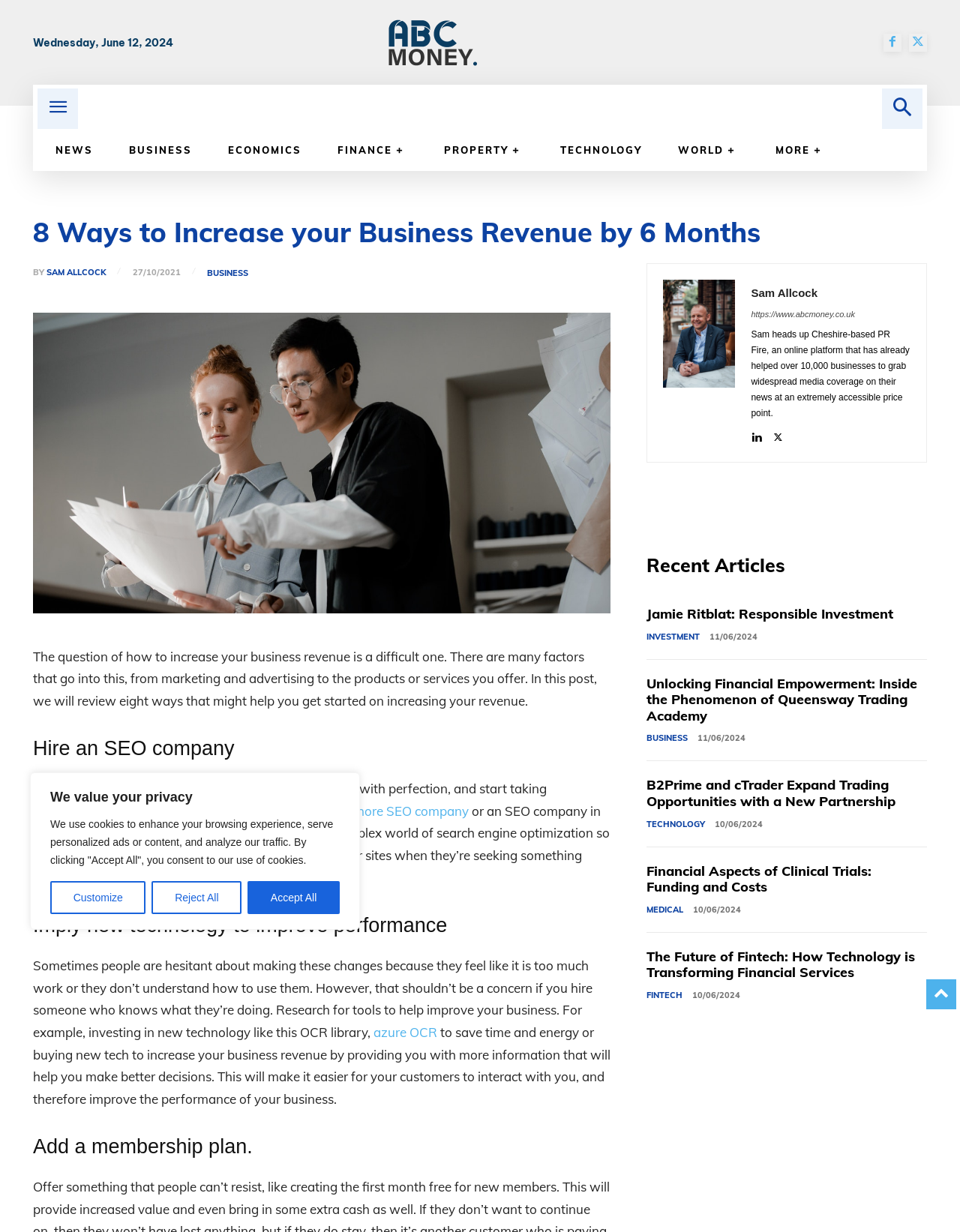For the given element description Orlando, FL, determine the bounding box coordinates of the UI element. The coordinates should follow the format (top-left x, top-left y, bottom-right x, bottom-right y) and be within the range of 0 to 1.

None